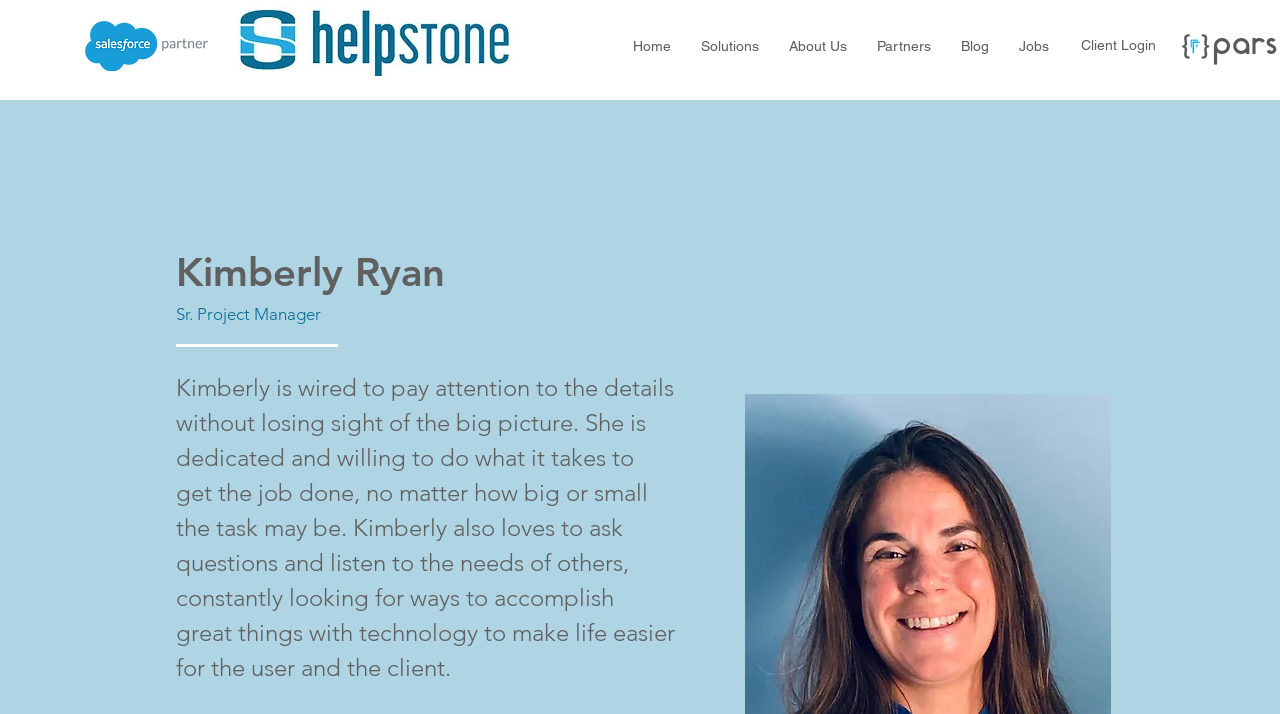Predict the bounding box of the UI element that fits this description: "Blog".

[0.739, 0.029, 0.784, 0.099]